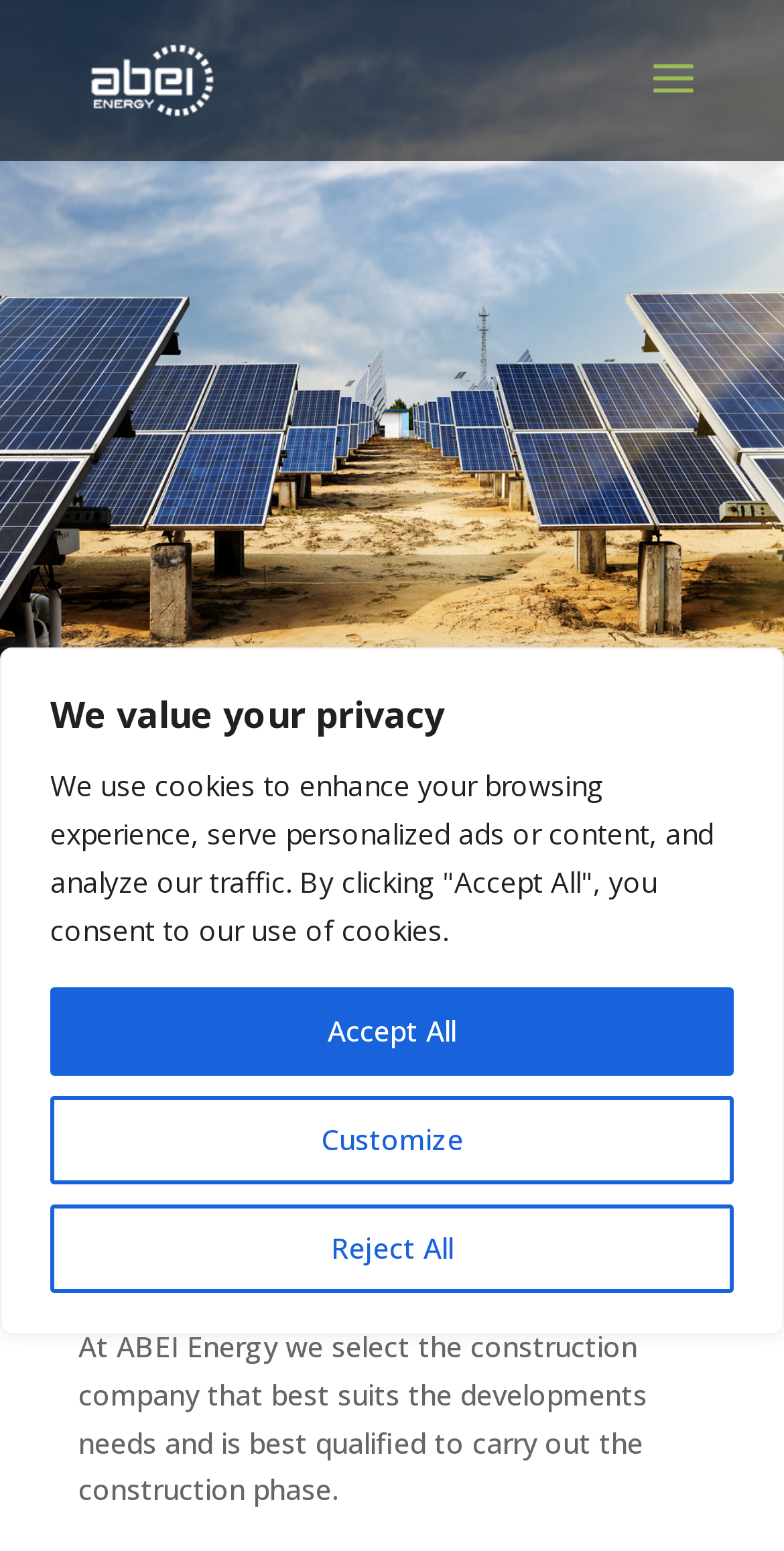Describe the webpage in detail, including text, images, and layout.

The webpage is about Engineering, Procurement, and Construction services provided by ABEI Energy. At the top of the page, there is a privacy notice banner that spans the entire width, taking up about a quarter of the page's height. This banner contains a heading "We value your privacy" and three buttons: "Customize", "Reject All", and "Accept All", which are aligned horizontally and centered within the banner.

Below the privacy notice banner, there is a logo of ABEI Energy, which is an image accompanied by a link with the same text. This logo is positioned near the top-left corner of the page.

The main content of the page is divided into sections, with headings and paragraphs. There are three headings: an empty heading, another empty heading with a non-breaking space, and a heading that reads "CONSTRUCTION". The "CONSTRUCTION" heading is positioned near the middle of the page, and below it, there is another heading that reads "WE MATERIALISE OUR PROJECT".

Below these headings, there is a paragraph of text that describes ABEI Energy's construction services, stating that they select the best construction company for each project. This paragraph is positioned near the bottom of the page, taking up about a quarter of the page's height.